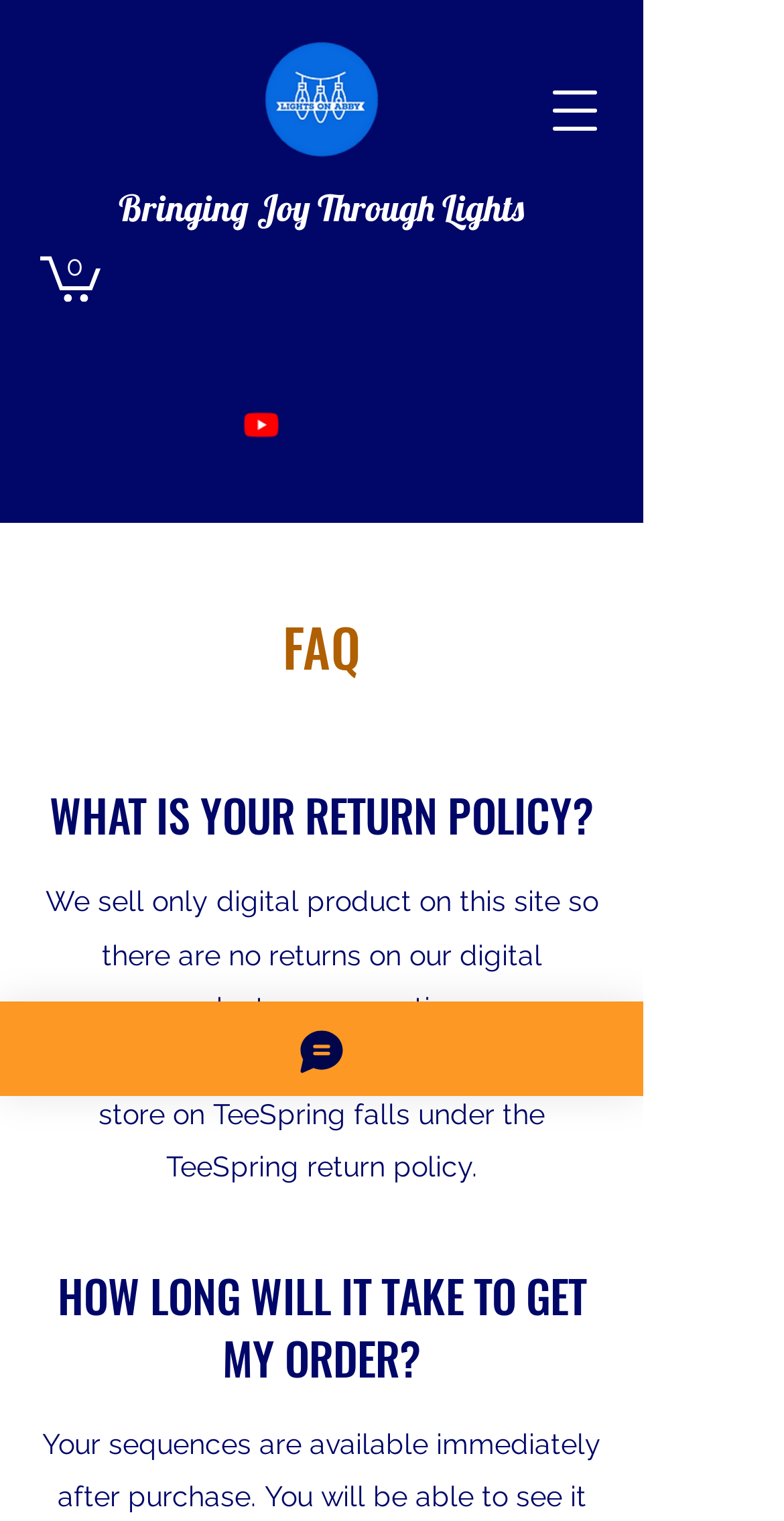Give a detailed account of the webpage's layout and content.

The webpage is a FAQ page from "Lights on Abby" with a logo at the top center, accompanied by a link to "Bringing Joy Through Lights" and a cart icon with 0 items on the top right. Below the logo, there is a social bar with a YouTube link and icon. 

On the top right corner, there is an "Open navigation menu" button. The main content of the page is divided into sections, each with a heading and corresponding text. The first section is titled "FAQ" and is followed by a question "WHAT IS YOUR RETURN POLICY?" with a detailed answer below it. The answer explains that digital products are non-returnable, while branded clothing and accessories have a separate return policy.

Further down the page, there is another section titled "HOW LONG WILL IT TAKE TO GET MY ORDER?" with its corresponding answer. At the bottom left of the page, there is a "Chat" button with an accompanying image.